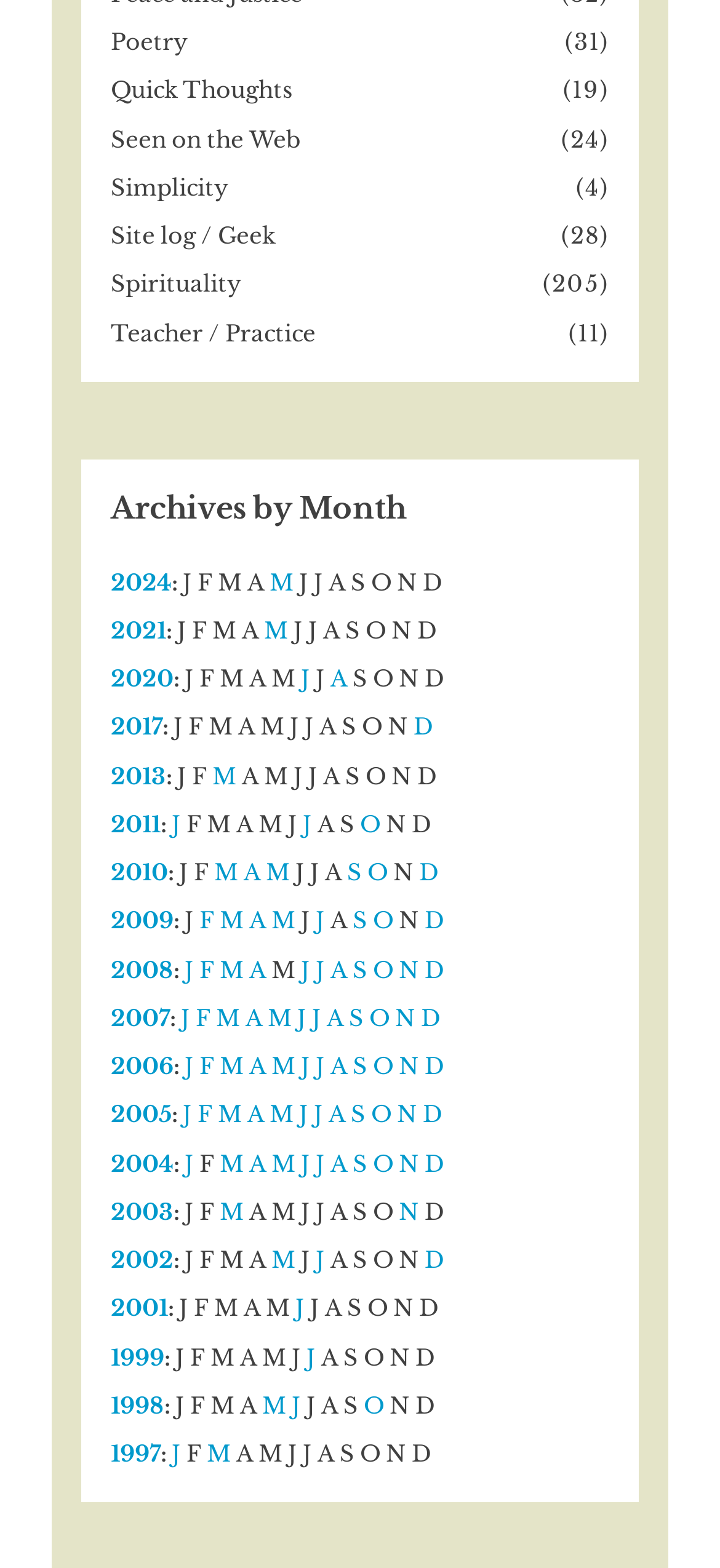Find the bounding box coordinates of the area to click in order to follow the instruction: "Check archives for January".

[0.254, 0.362, 0.267, 0.38]